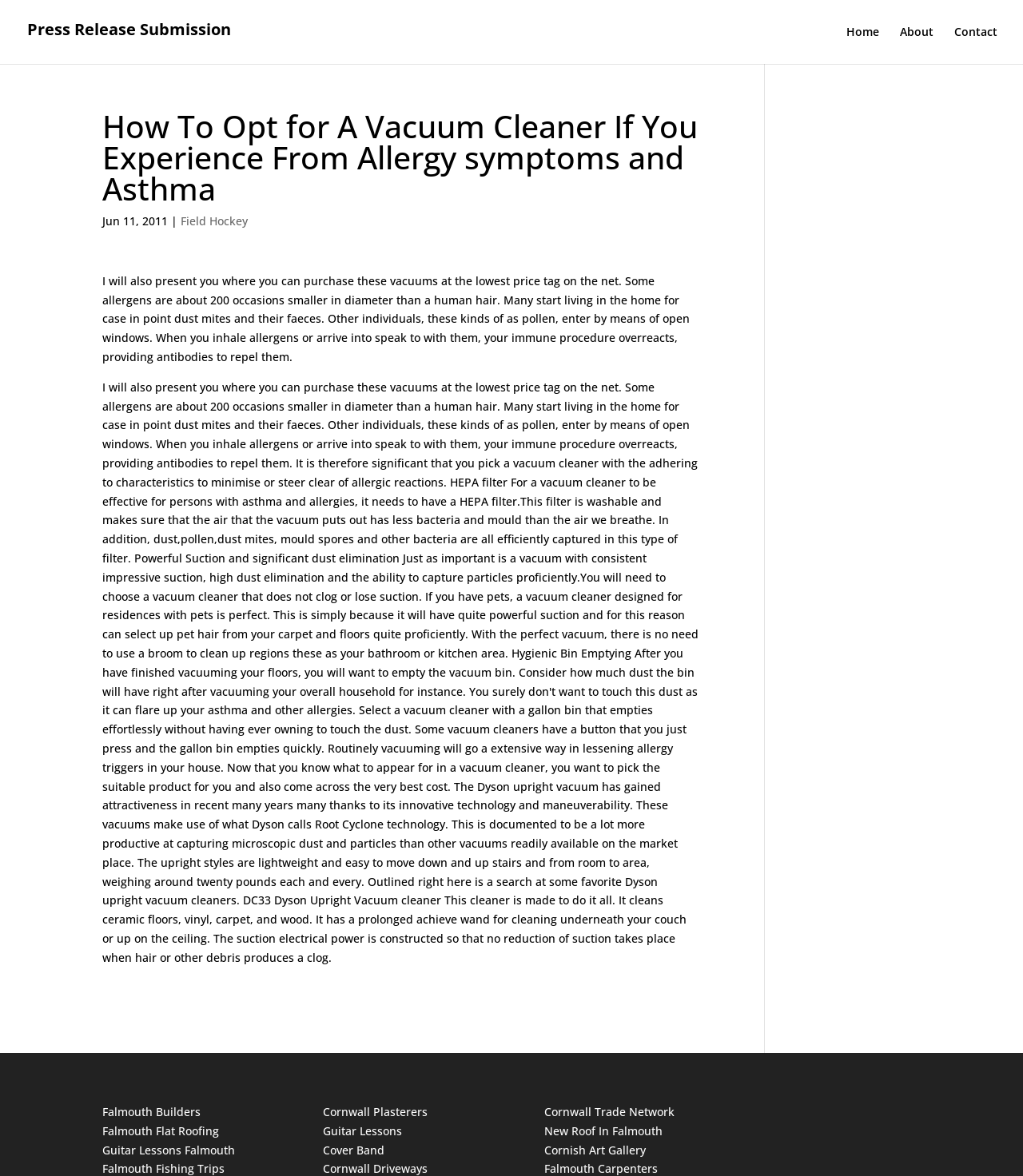Show the bounding box coordinates for the HTML element described as: "New Roof In Falmouth".

[0.532, 0.955, 0.648, 0.968]